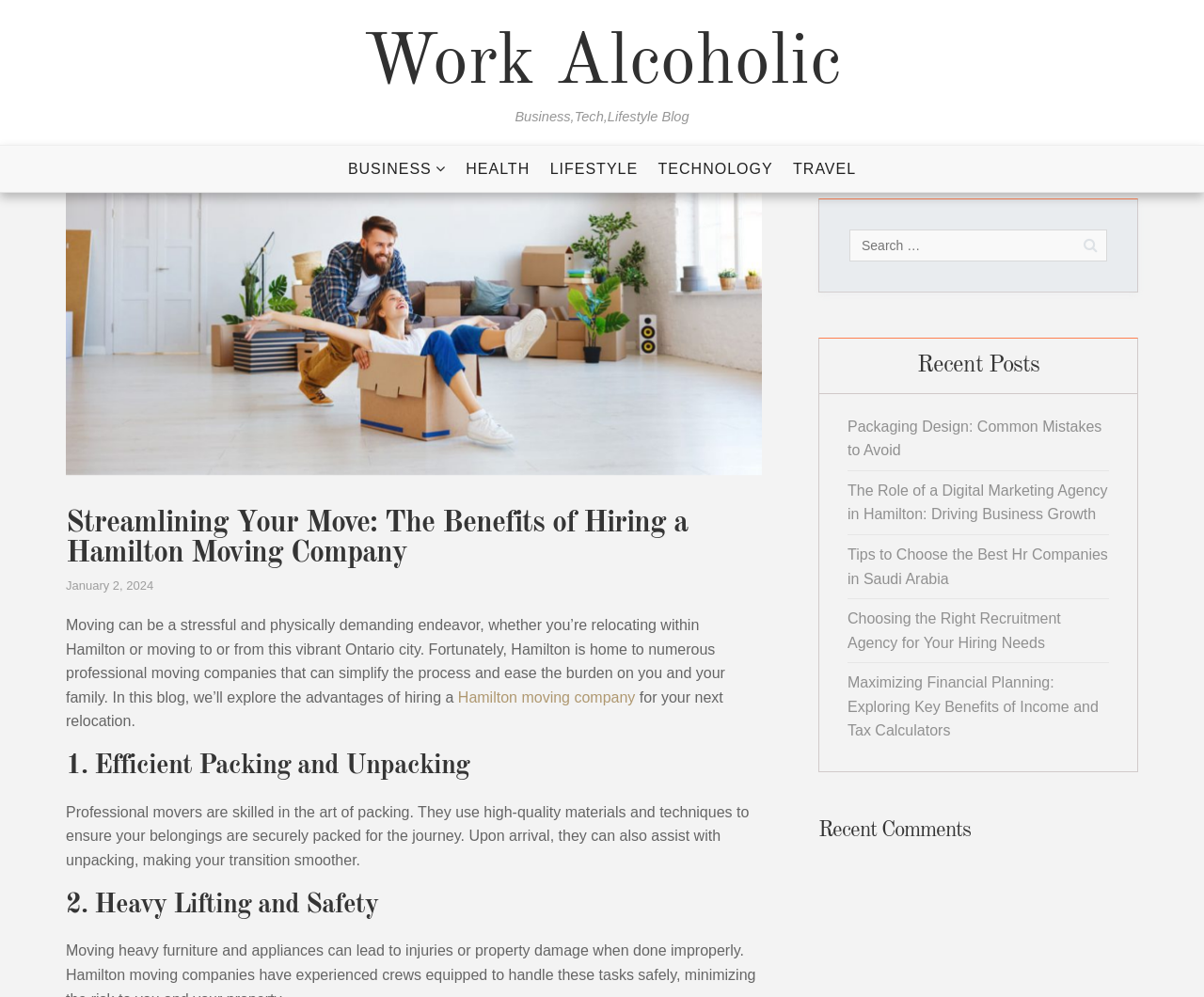Find the bounding box coordinates of the element I should click to carry out the following instruction: "Search for something".

[0.705, 0.23, 0.92, 0.262]